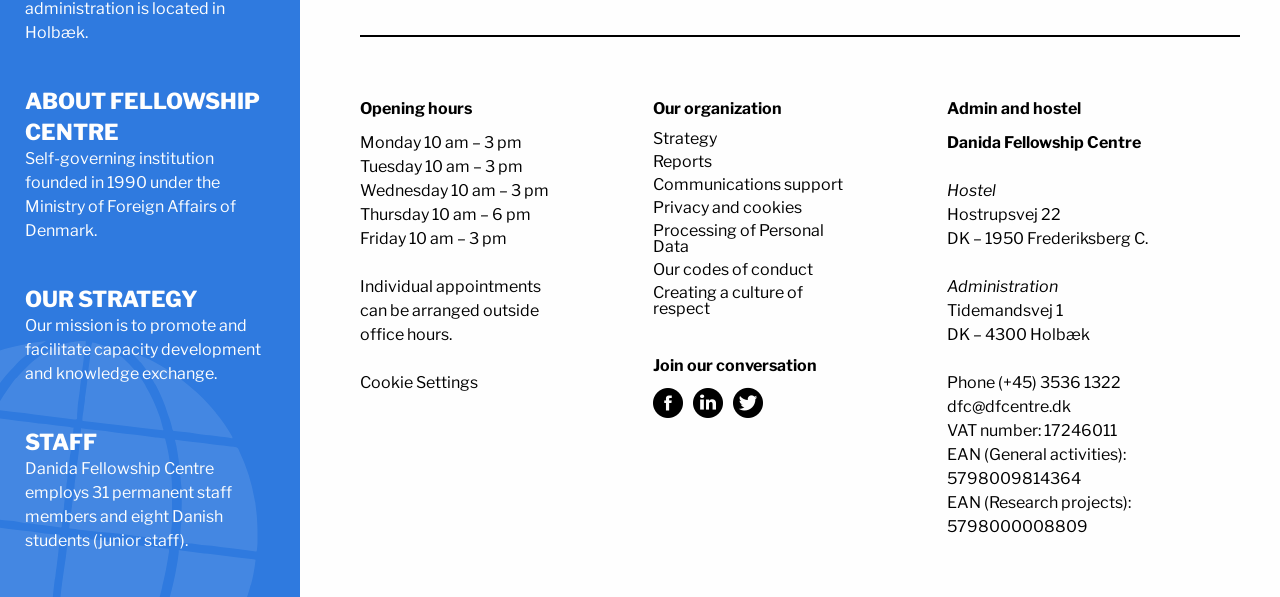Please identify the bounding box coordinates of the region to click in order to complete the task: "Learn about STAFF". The coordinates must be four float numbers between 0 and 1, specified as [left, top, right, bottom].

[0.02, 0.719, 0.076, 0.763]